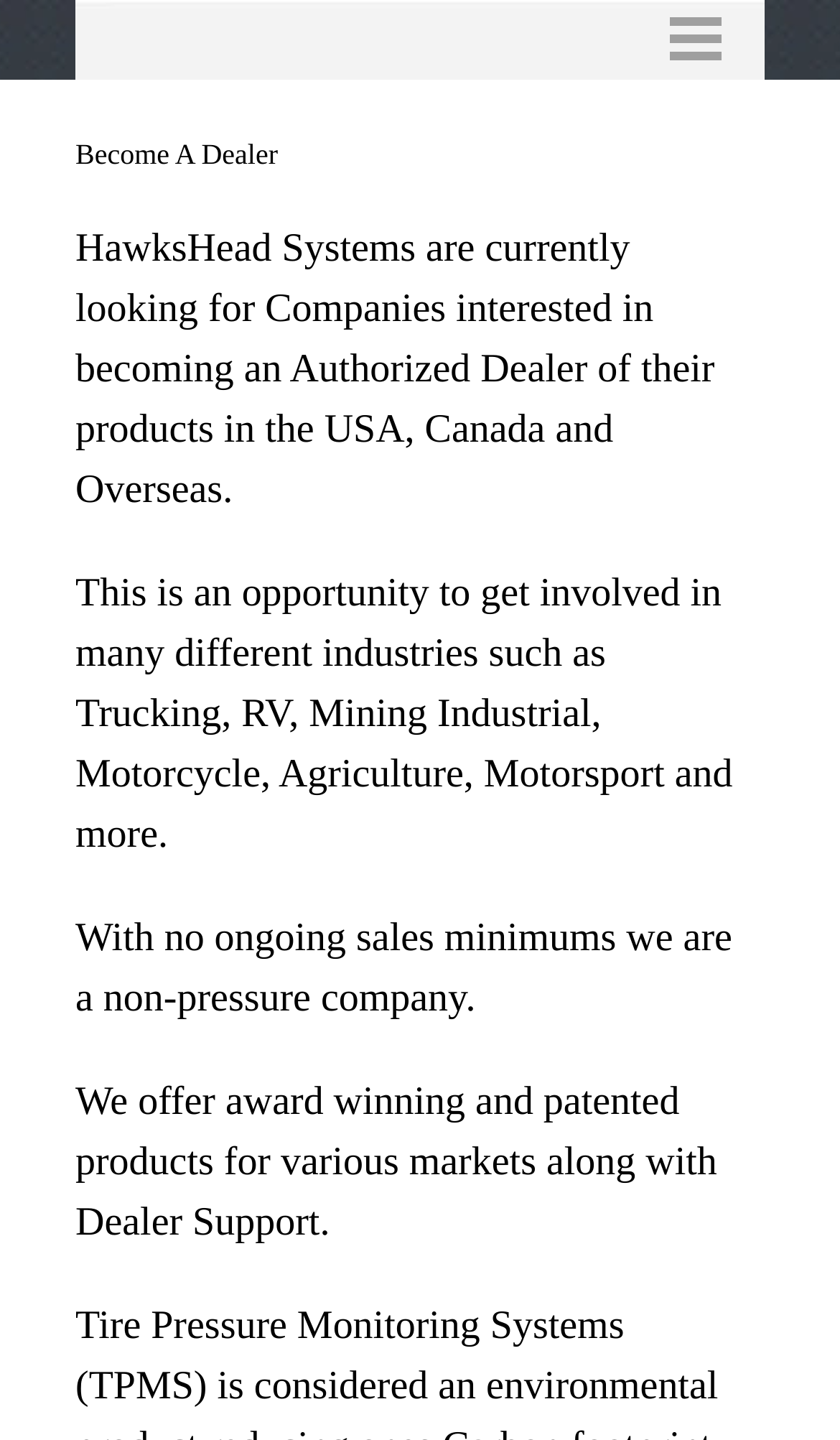Carefully examine the image and provide an in-depth answer to the question: What is the company's sales policy?

The webpage mentions that the company has no ongoing sales minimums, which means that dealers are not pressured to meet certain sales targets, as stated in the StaticText element with the text 'With no ongoing sales minimums we are a non-pressure company.'